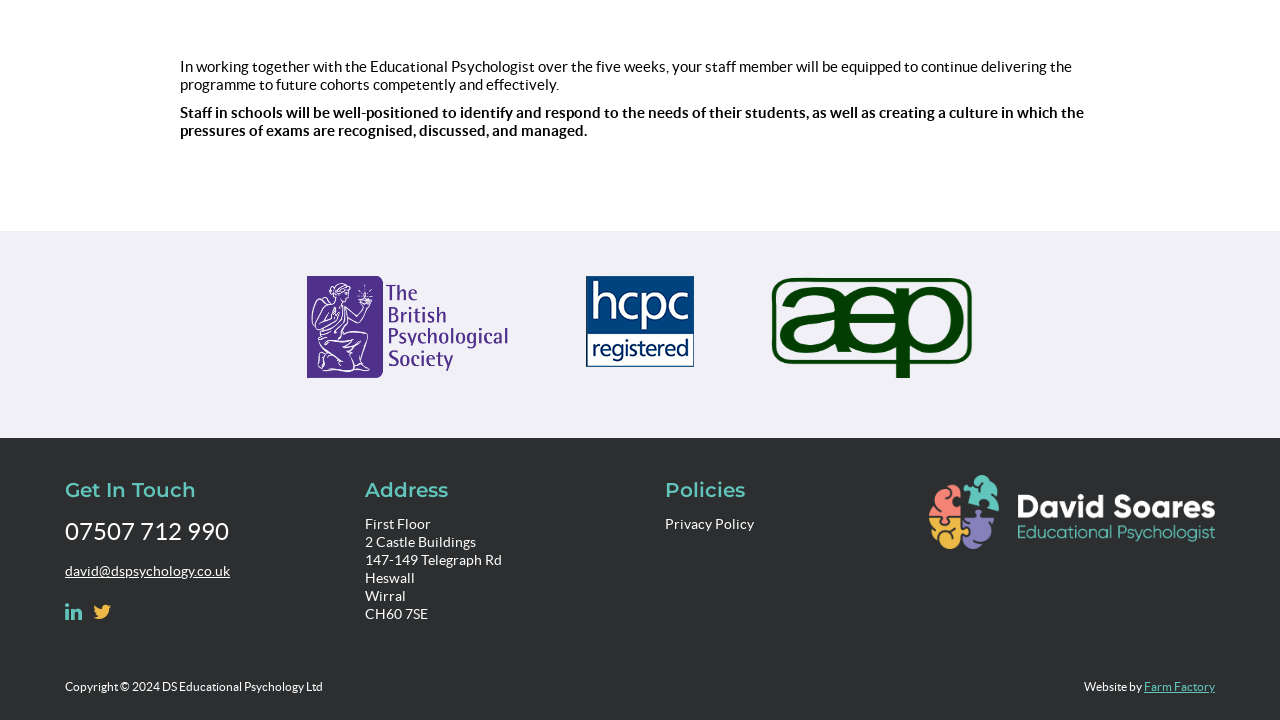What is the phone number to get in touch?
Using the visual information, answer the question in a single word or phrase.

07507 712 990